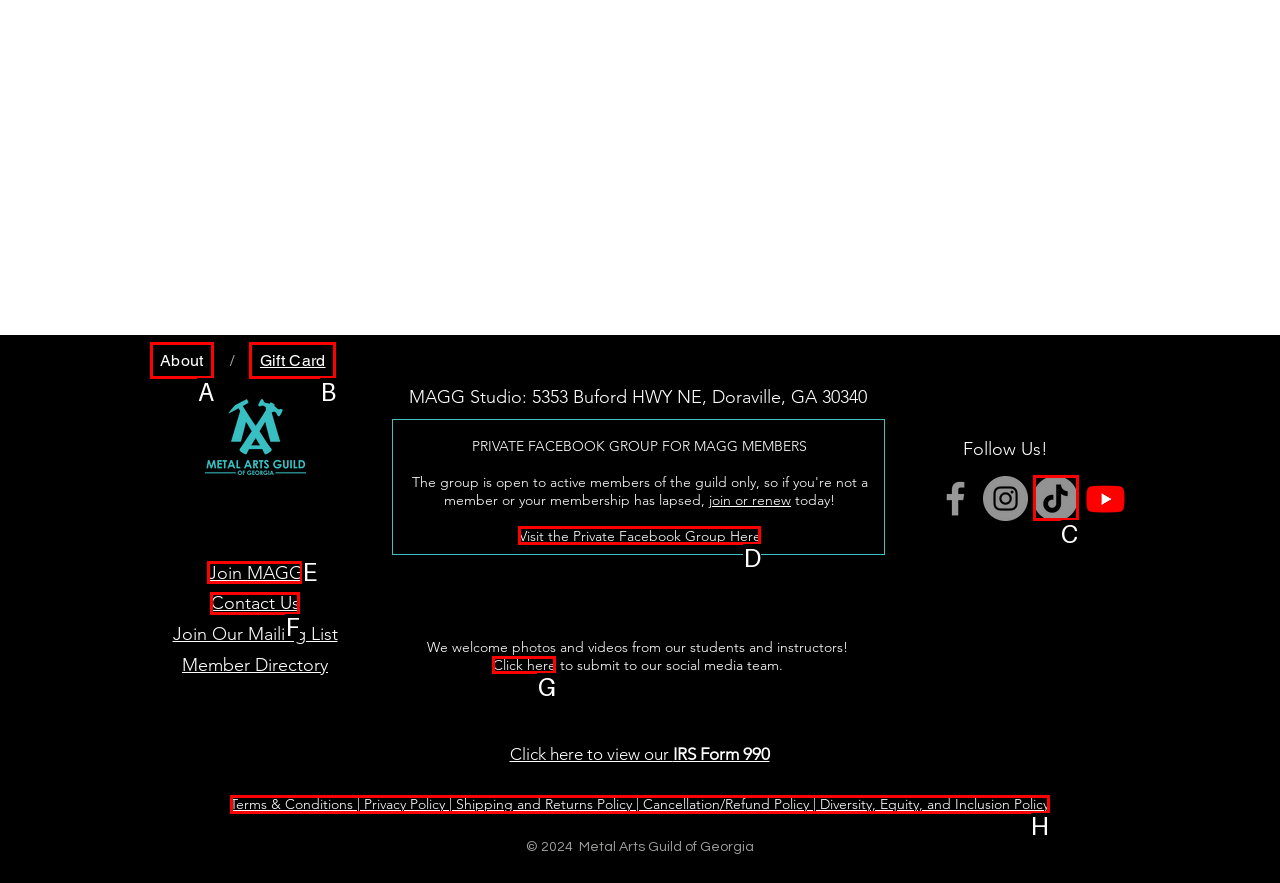Choose the UI element you need to click to carry out the task: Login or register.
Respond with the corresponding option's letter.

None